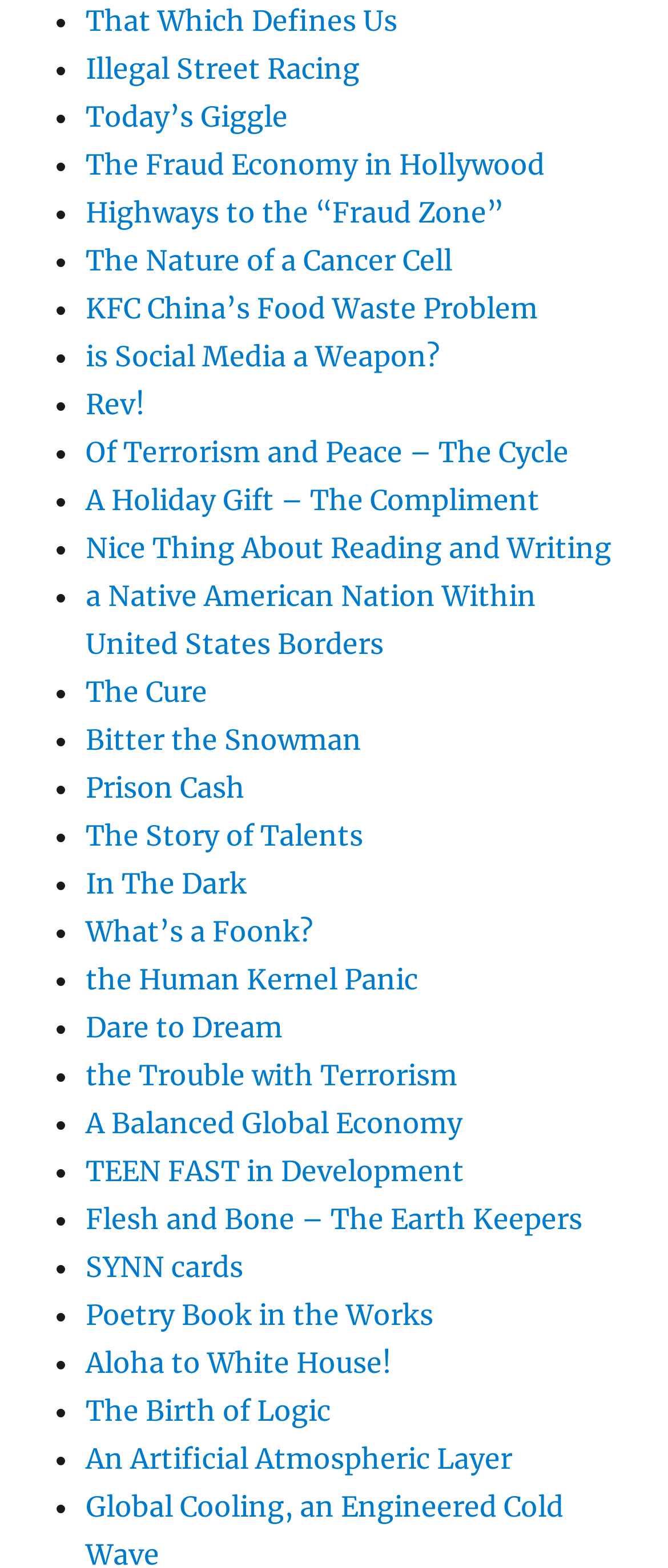Please determine the bounding box coordinates of the element's region to click in order to carry out the following instruction: "Learn about 'a Native American Nation Within United States Borders'". The coordinates should be four float numbers between 0 and 1, i.e., [left, top, right, bottom].

[0.128, 0.369, 0.803, 0.421]